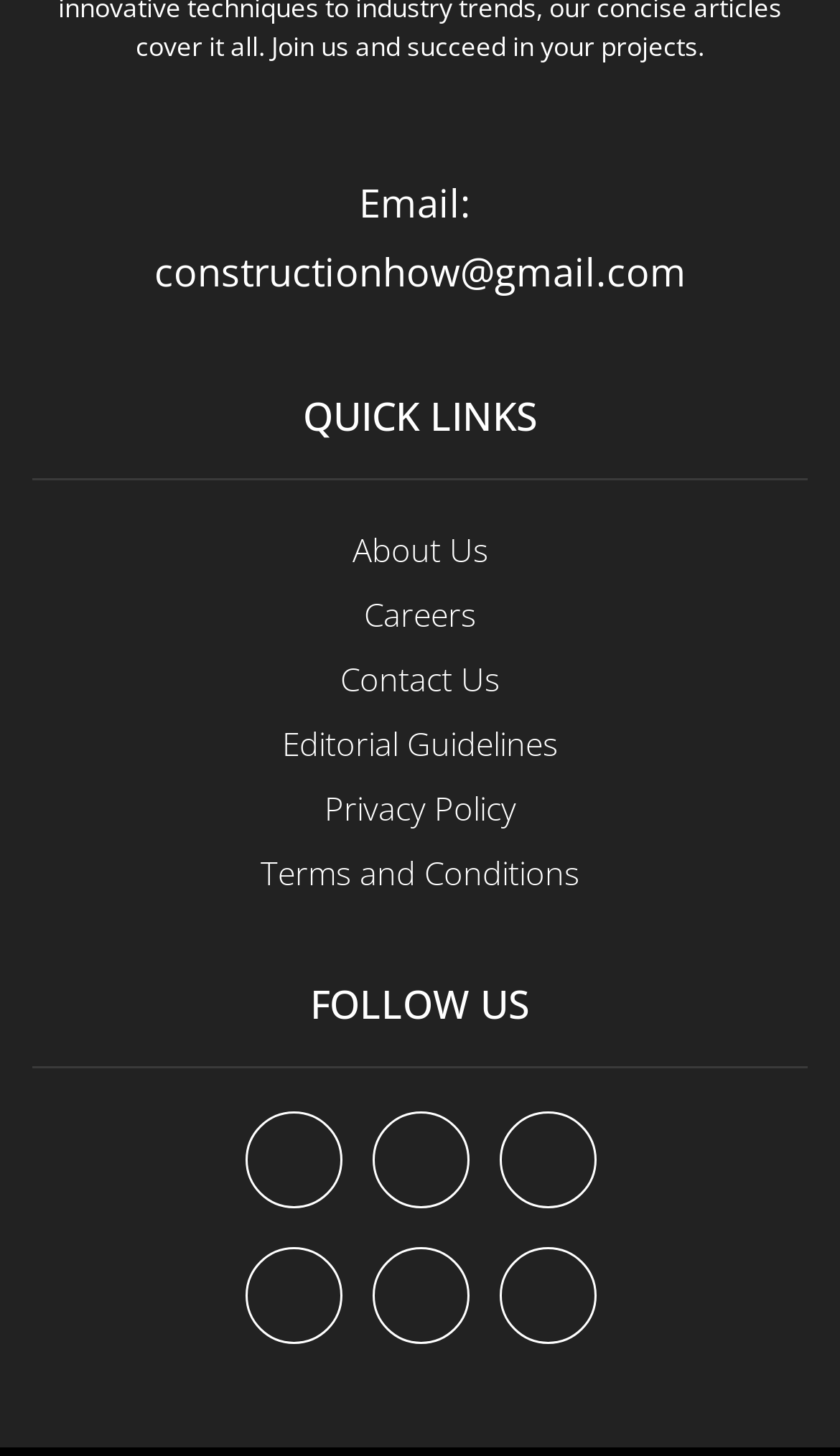Predict the bounding box of the UI element based on the description: "parent_node: WASCOM 2021". The coordinates should be four float numbers between 0 and 1, formatted as [left, top, right, bottom].

None